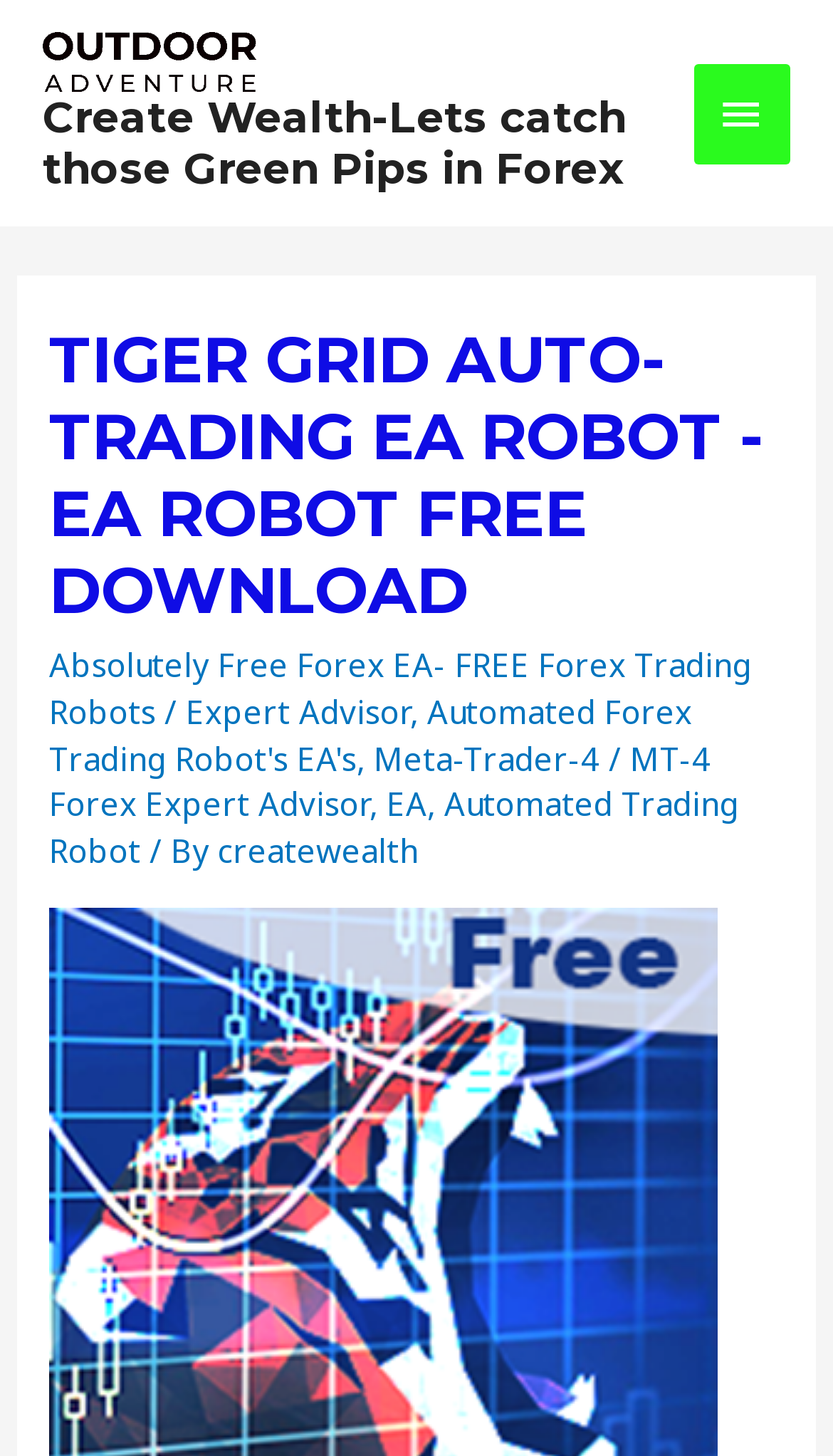Identify and provide the bounding box coordinates of the UI element described: "Main Menu". The coordinates should be formatted as [left, top, right, bottom], with each number being a float between 0 and 1.

[0.832, 0.043, 0.949, 0.113]